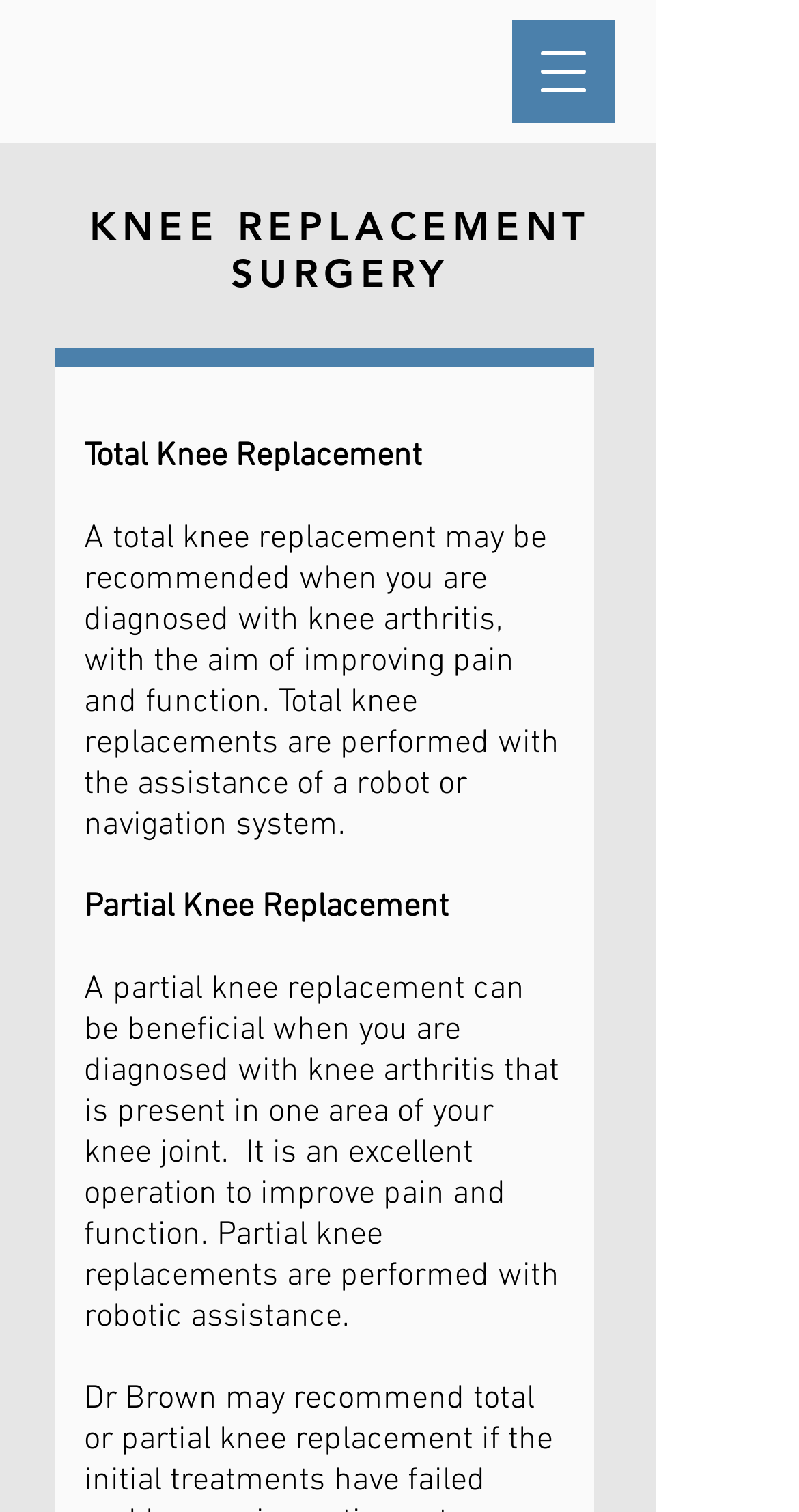What is the goal of knee replacement surgery?
Using the visual information, respond with a single word or phrase.

Improve pain and function